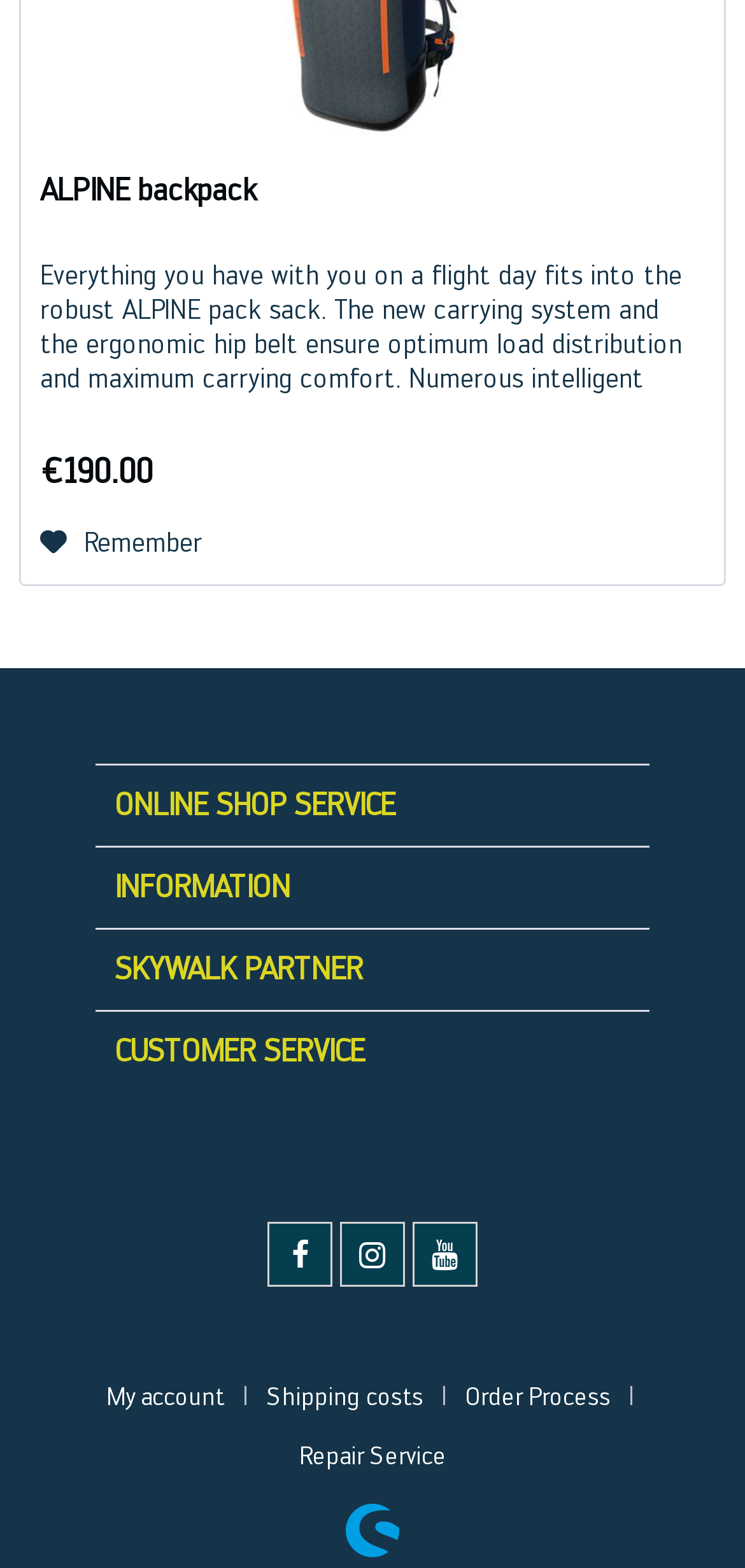Please specify the bounding box coordinates of the clickable region to carry out the following instruction: "View ALPINE backpack details". The coordinates should be four float numbers between 0 and 1, in the format [left, top, right, bottom].

[0.054, 0.109, 0.946, 0.158]